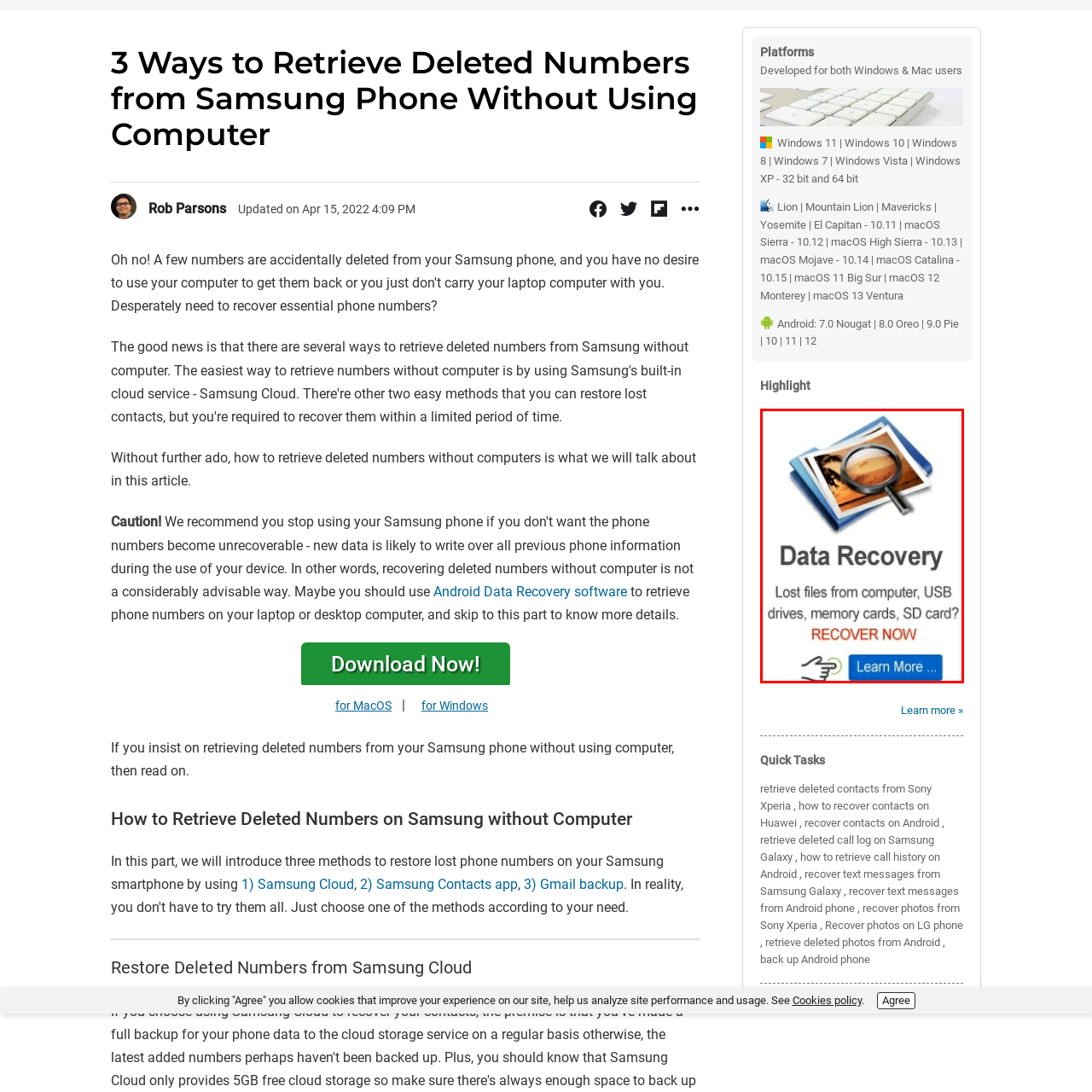What is the purpose of the 'RECOVER NOW' button?
Study the image highlighted with a red bounding box and respond to the question with a detailed answer.

The 'RECOVER NOW' button is a call-to-action that prompts users to take immediate action and start the data recovery process, emphasizing the urgency and importance of retrieving lost files.